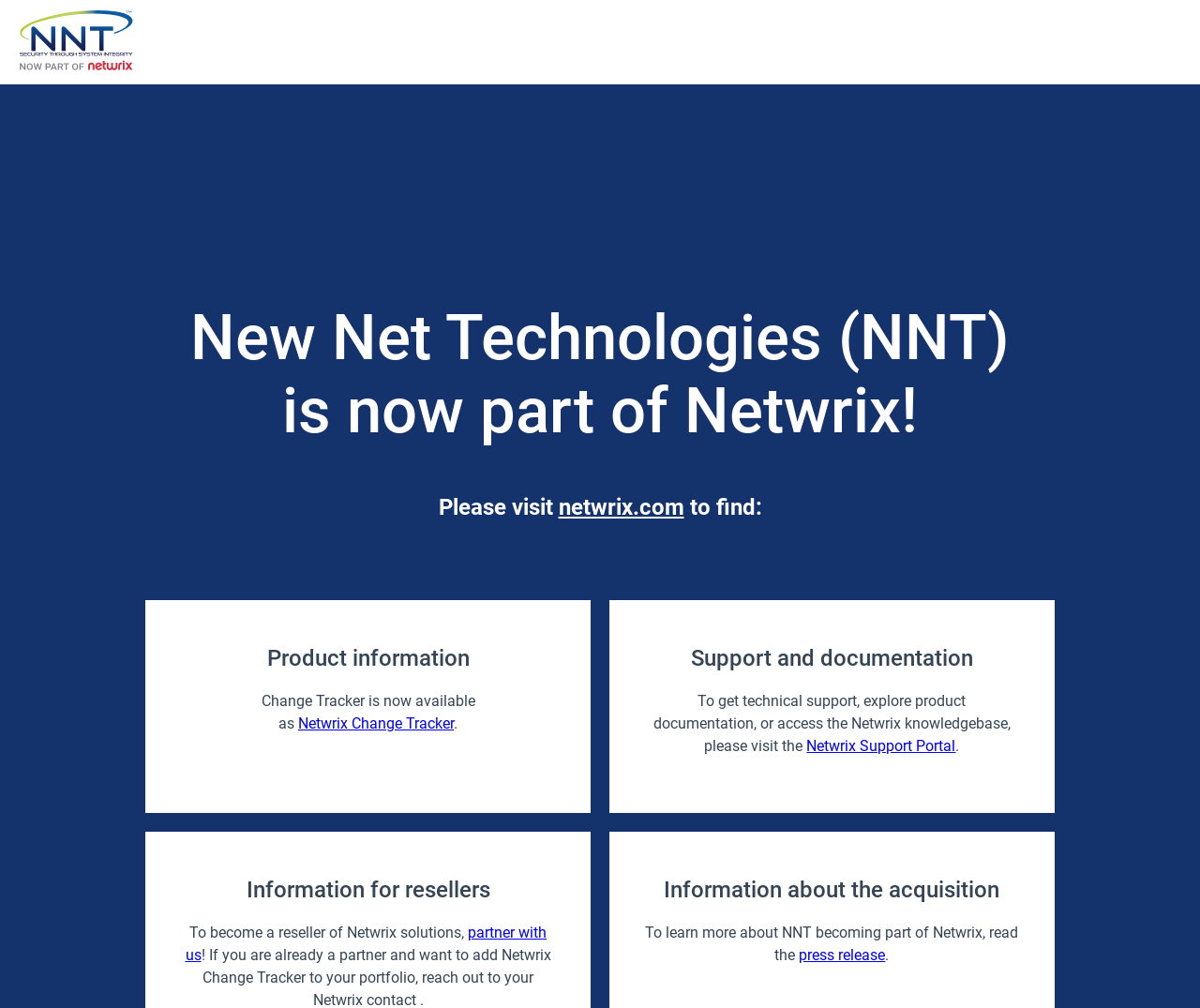Using the description: "netwrix.com", determine the UI element's bounding box coordinates. Ensure the coordinates are in the format of four float numbers between 0 and 1, i.e., [left, top, right, bottom].

[0.465, 0.49, 0.57, 0.516]